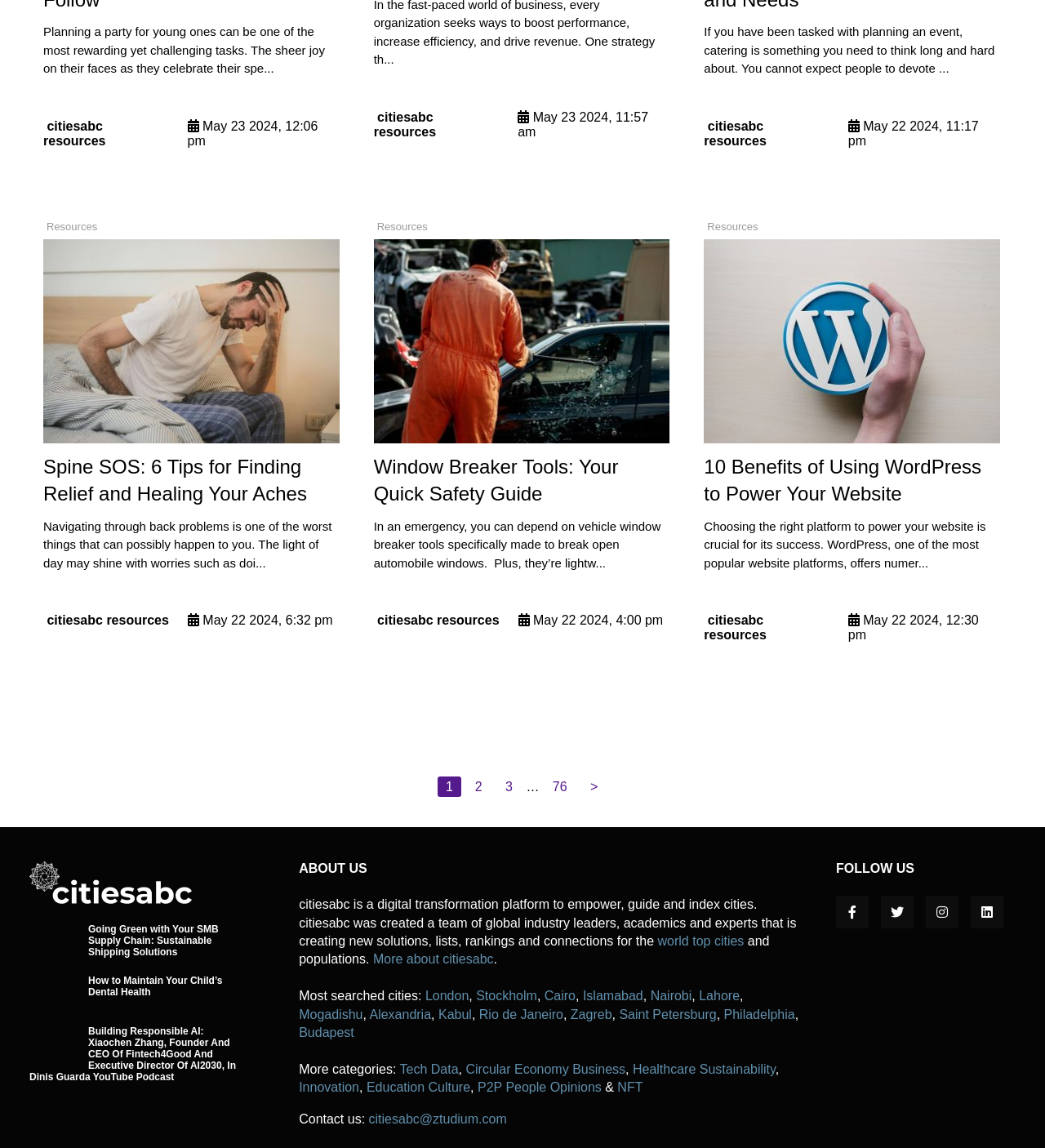Please mark the bounding box coordinates of the area that should be clicked to carry out the instruction: "Learn more about citiesabc".

[0.357, 0.83, 0.472, 0.842]